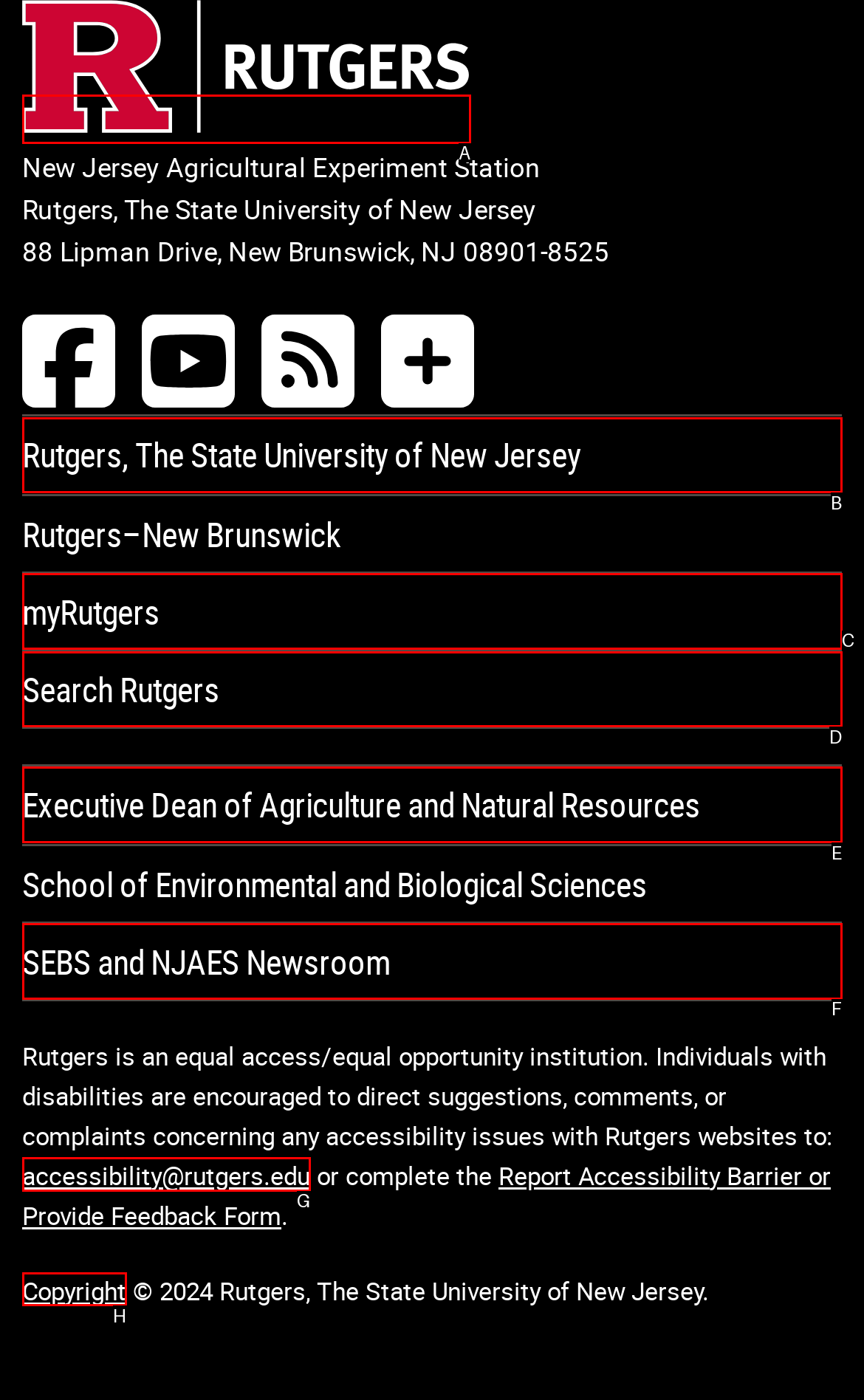From the given options, indicate the letter that corresponds to the action needed to complete this task: Contact accessibility. Respond with only the letter.

G